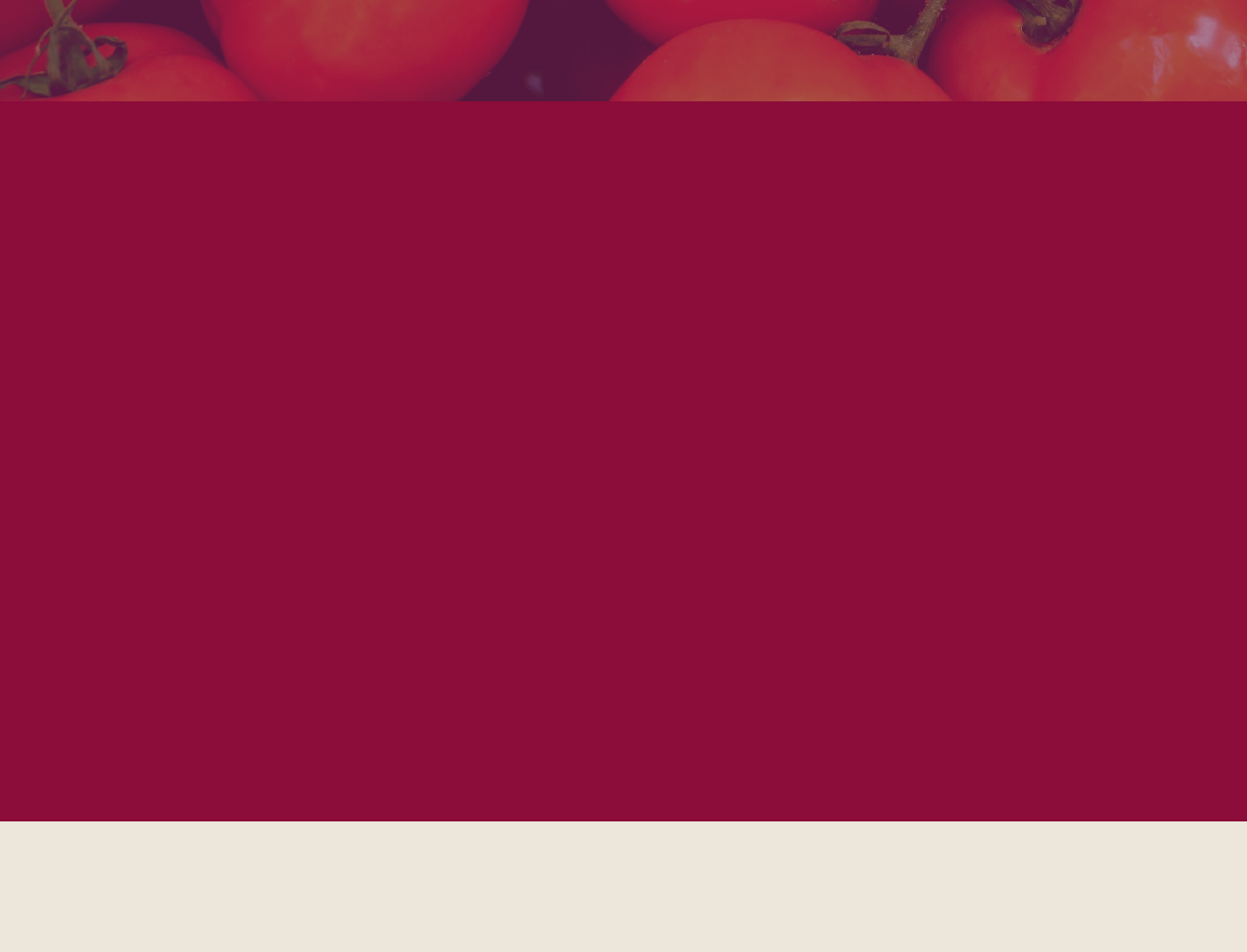Determine the bounding box coordinates of the section to be clicked to follow the instruction: "Post a comment". The coordinates should be given as four float numbers between 0 and 1, formatted as [left, top, right, bottom].

None